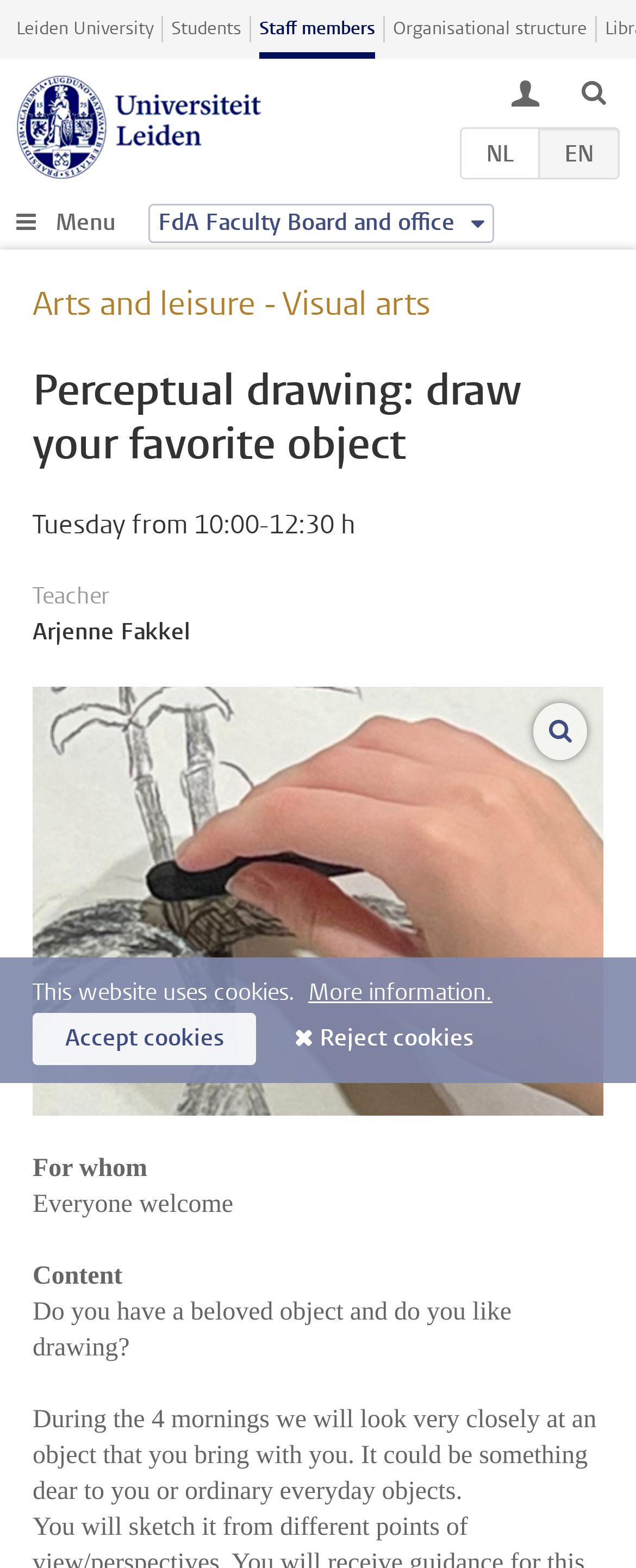Bounding box coordinates must be specified in the format (top-left x, top-left y, bottom-right x, bottom-right y). All values should be floating point numbers between 0 and 1. What are the bounding box coordinates of the UI element described as: More information.

[0.485, 0.623, 0.774, 0.643]